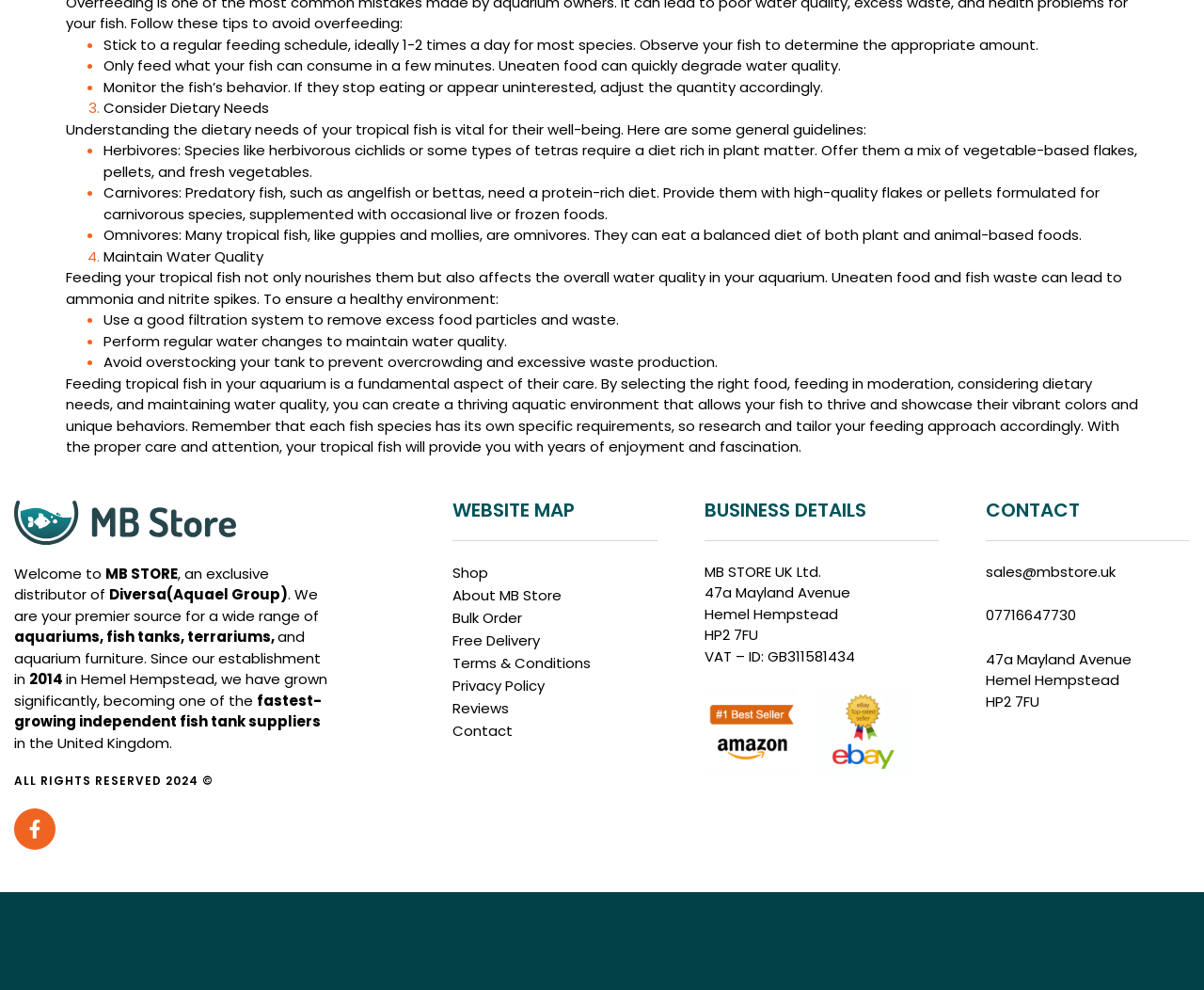Show the bounding box coordinates for the HTML element described as: "mona scott young".

None